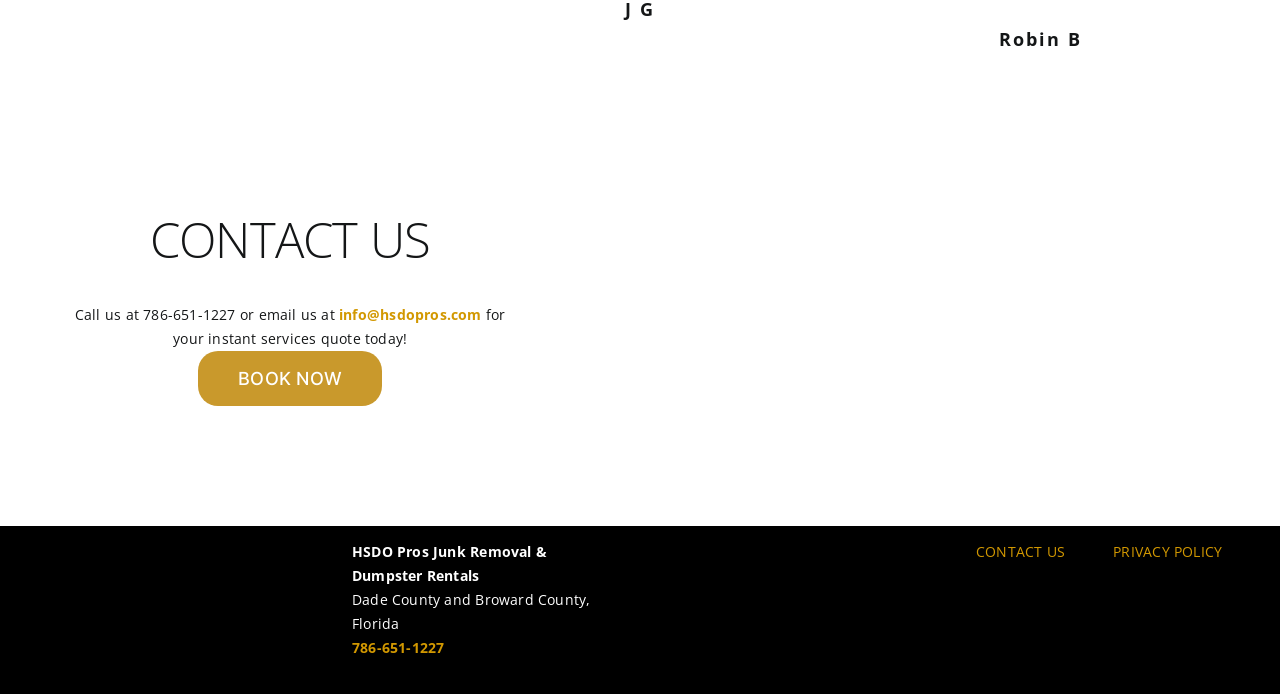Observe the image and answer the following question in detail: What is the company name of the junk removal and dumpster rentals service?

I found the company name by looking at the static text element that says 'HSDO Pros Junk Removal & Dumpster Rentals' and extracting the company name from it.